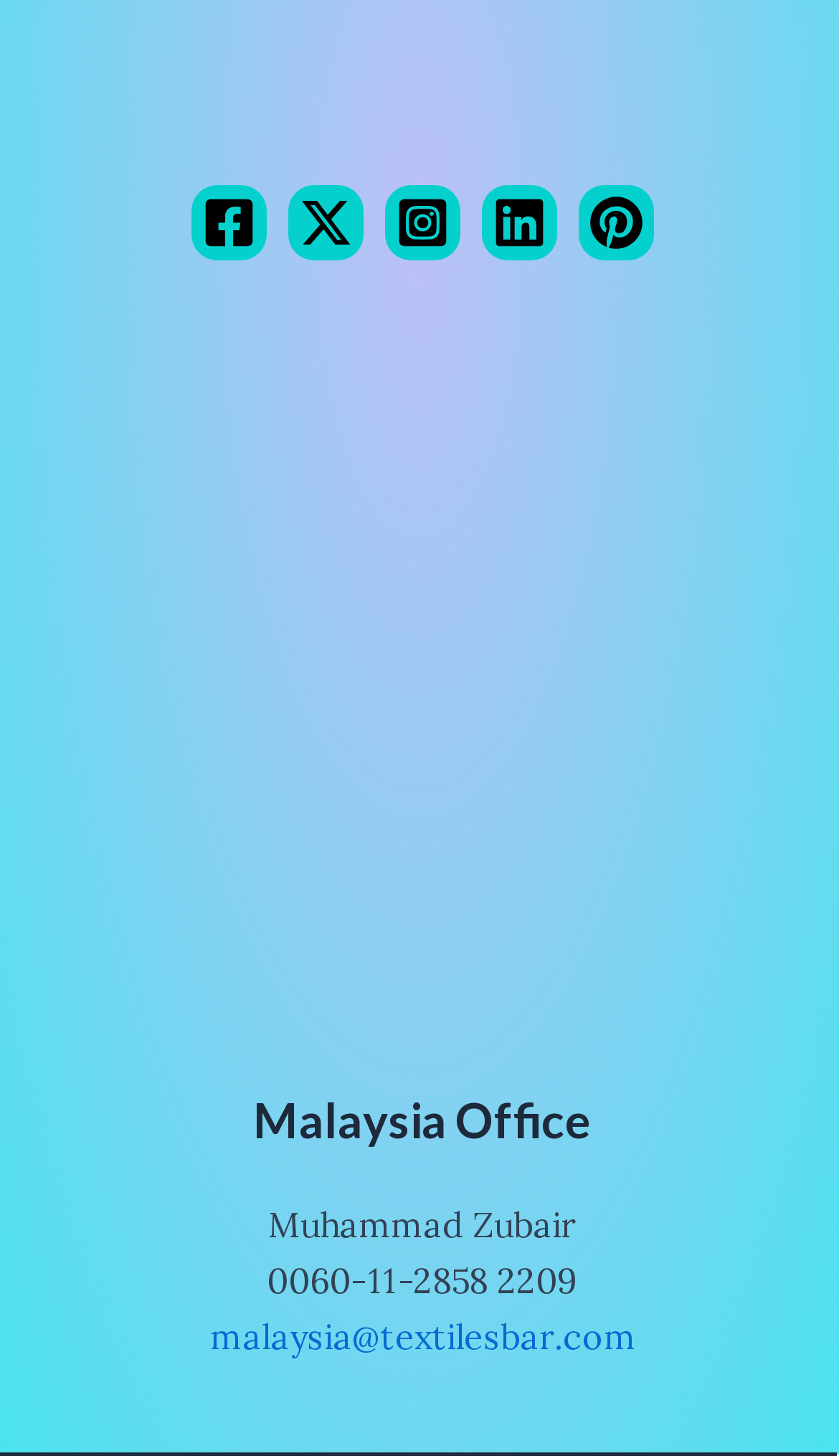How many social media links are present? Using the information from the screenshot, answer with a single word or phrase.

5